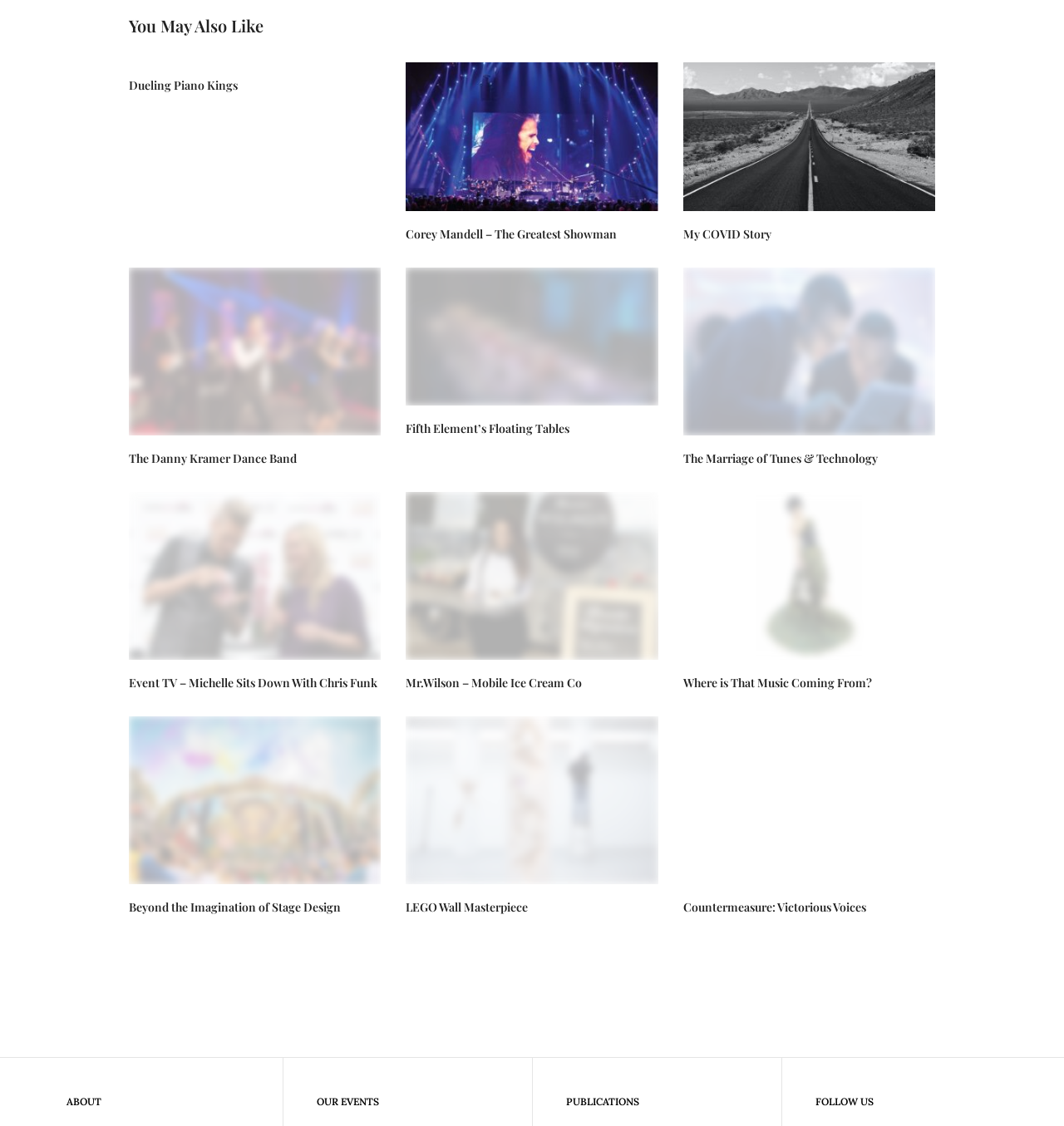Please determine the bounding box coordinates of the area that needs to be clicked to complete this task: 'Read about 'My COVID Story''. The coordinates must be four float numbers between 0 and 1, formatted as [left, top, right, bottom].

[0.642, 0.199, 0.725, 0.213]